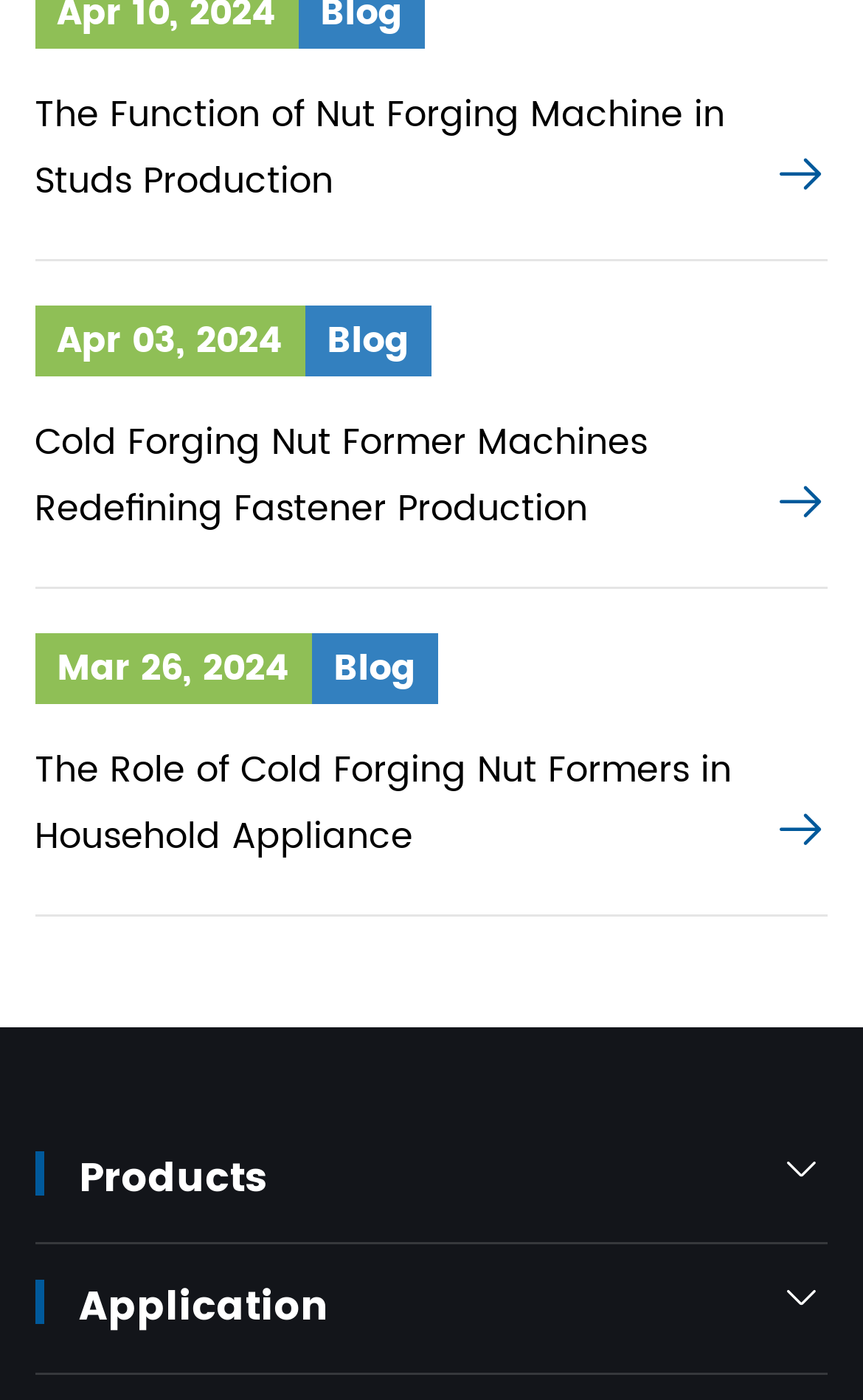Please mark the bounding box coordinates of the area that should be clicked to carry out the instruction: "Learn about cold forging nut former machines".

[0.04, 0.292, 0.883, 0.387]